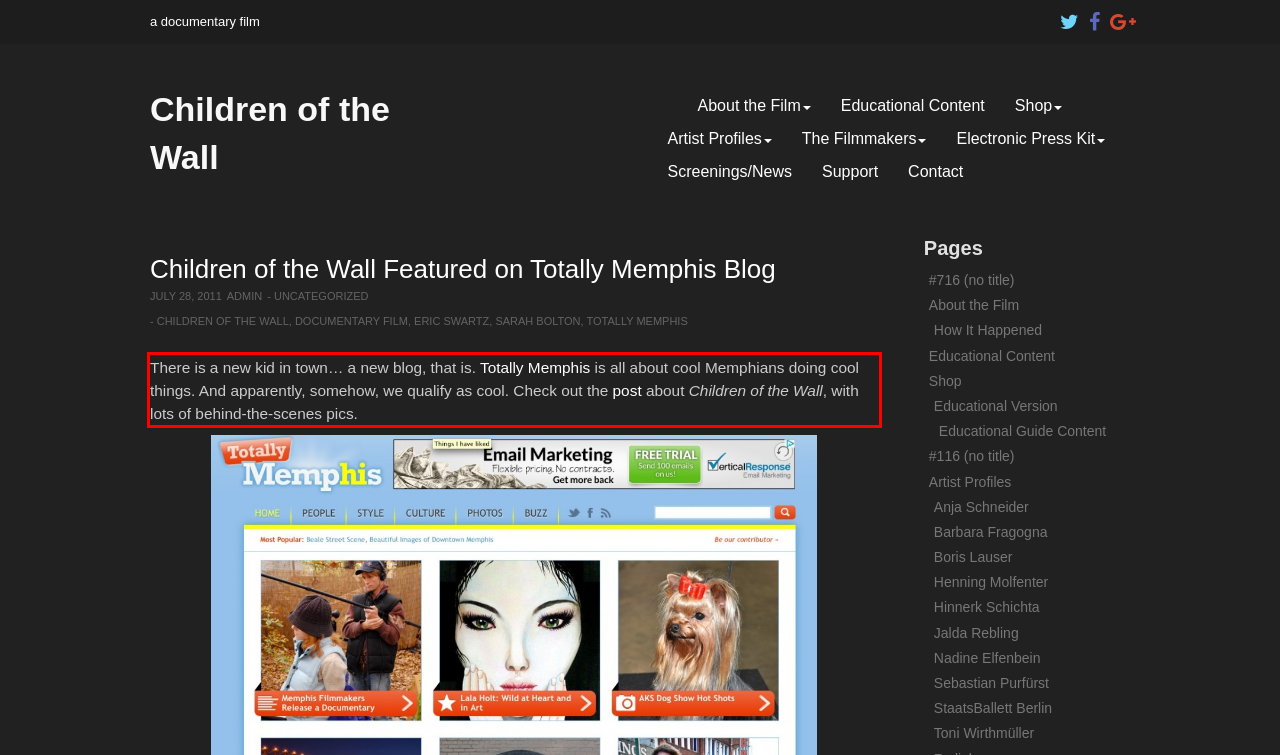Please analyze the provided webpage screenshot and perform OCR to extract the text content from the red rectangle bounding box.

There is a new kid in town… a new blog, that is. Totally Memphis is all about cool Memphians doing cool things. And apparently, somehow, we qualify as cool. Check out the post about Children of the Wall, with lots of behind-the-scenes pics.